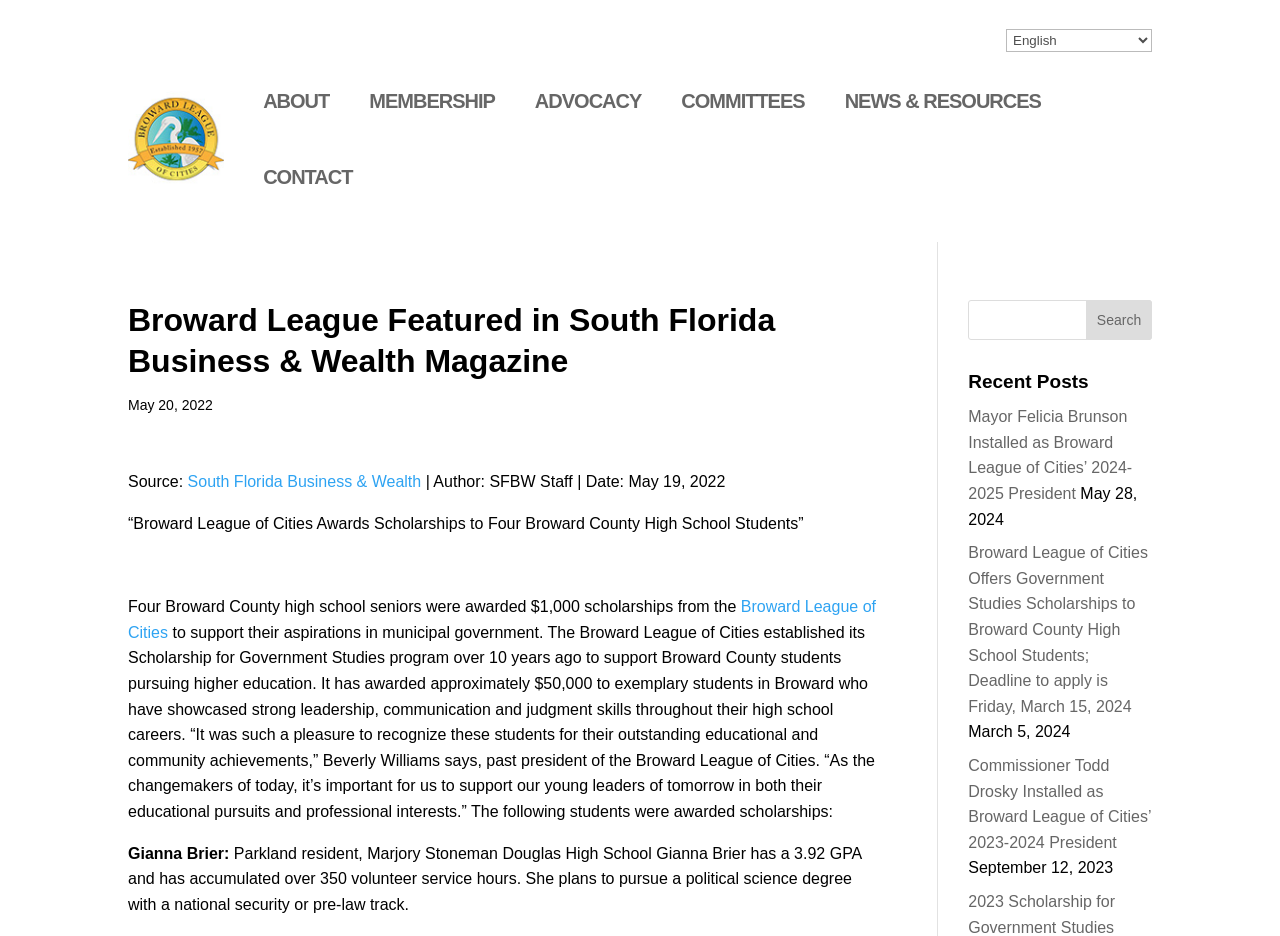What is the deadline to apply for the Government Studies Scholarships?
Using the details shown in the screenshot, provide a comprehensive answer to the question.

The answer can be found in the 'Recent Posts' section, which states 'Broward League of Cities Offers Government Studies Scholarships to Broward County High School Students; Deadline to apply is Friday, March 15, 2024'.